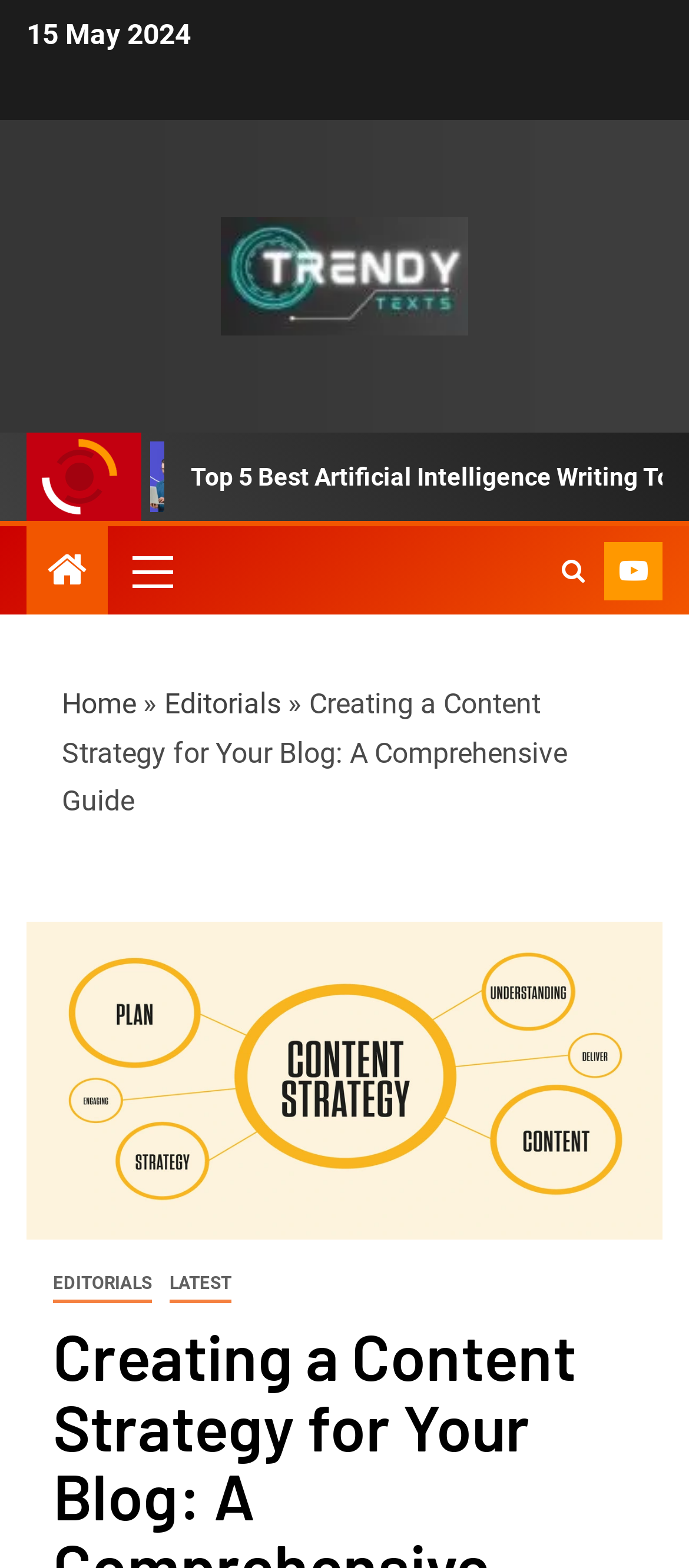How many navigation links are in the breadcrumbs?
Answer the question with a detailed and thorough explanation.

I looked at the breadcrumbs navigation section and found three links: 'Home', 'Editorials', and the current page 'Creating a Content Strategy for Your Blog: A Comprehensive Guide'.